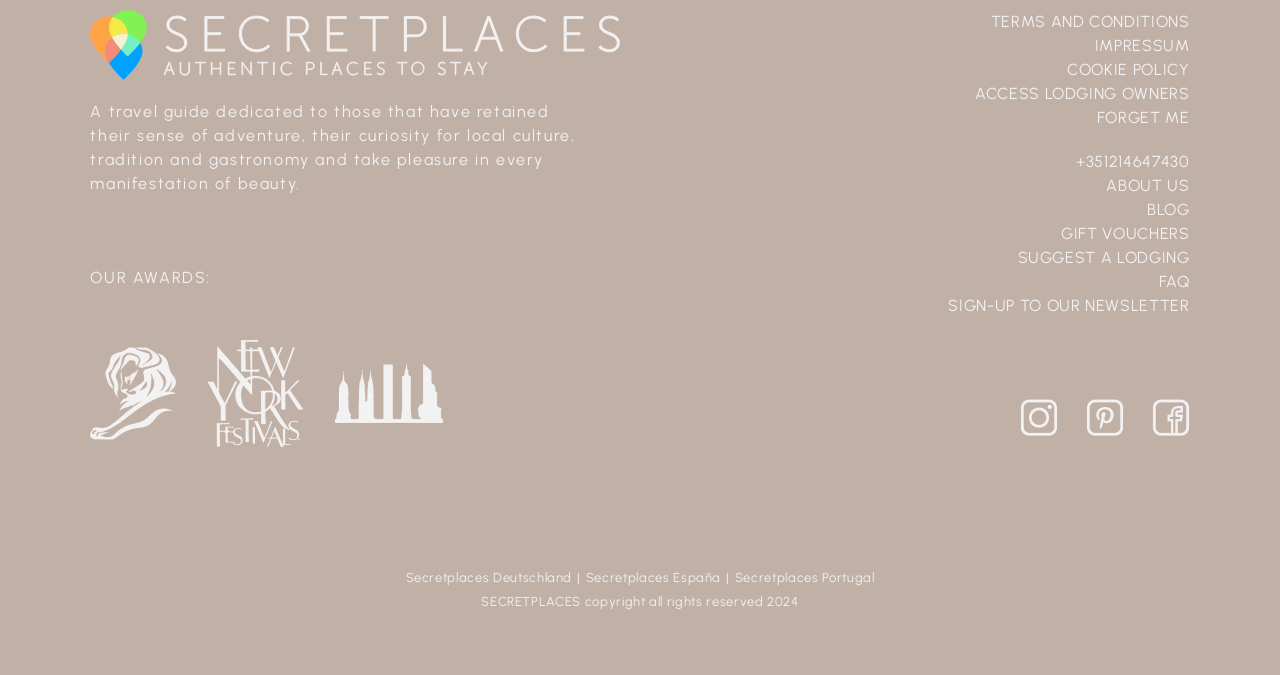Determine the coordinates of the bounding box for the clickable area needed to execute this instruction: "Visit the State of the Planet page".

None